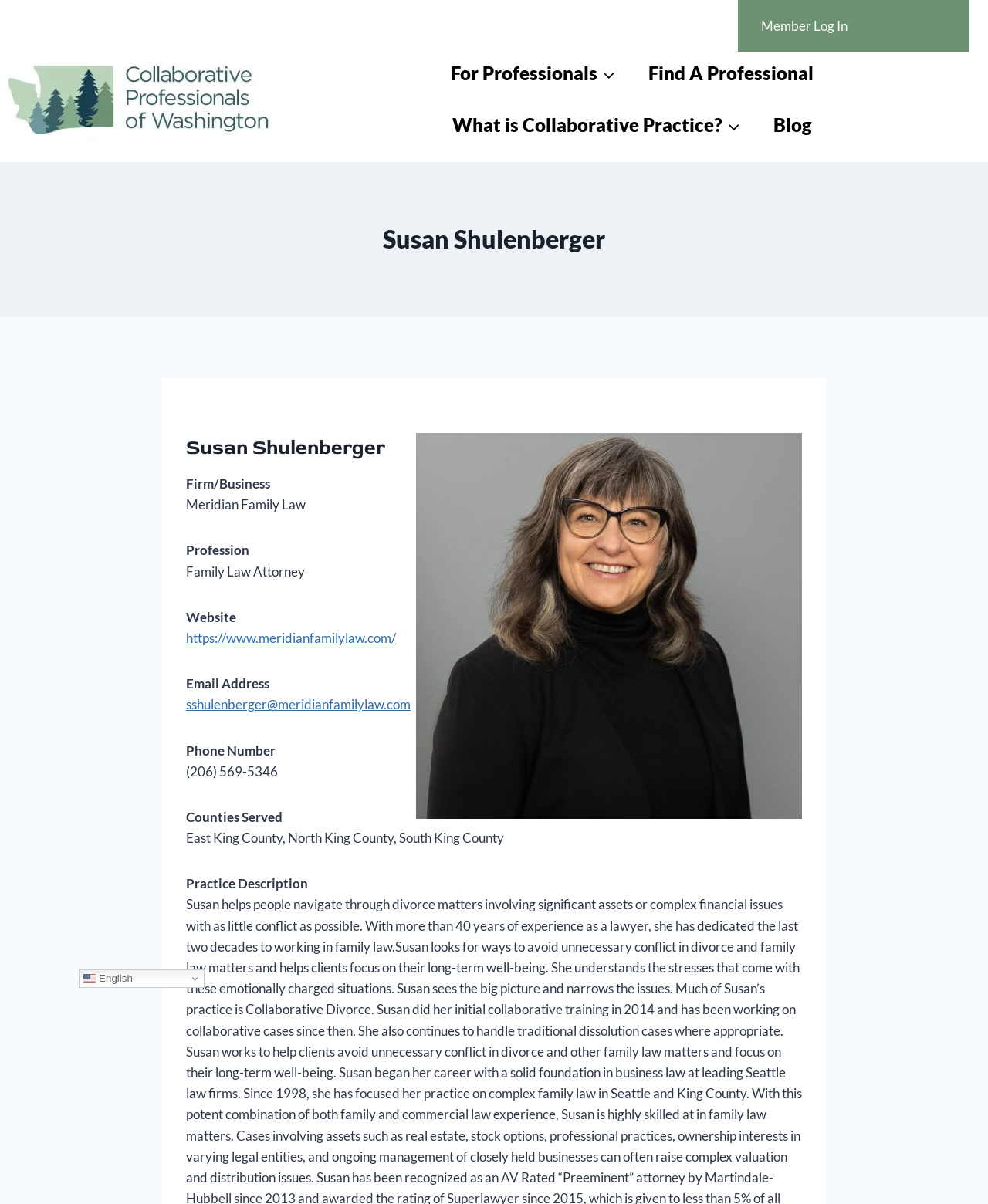Please determine the bounding box coordinates of the element's region to click for the following instruction: "Visit Susan Shulenberger's firm website".

[0.188, 0.523, 0.401, 0.536]